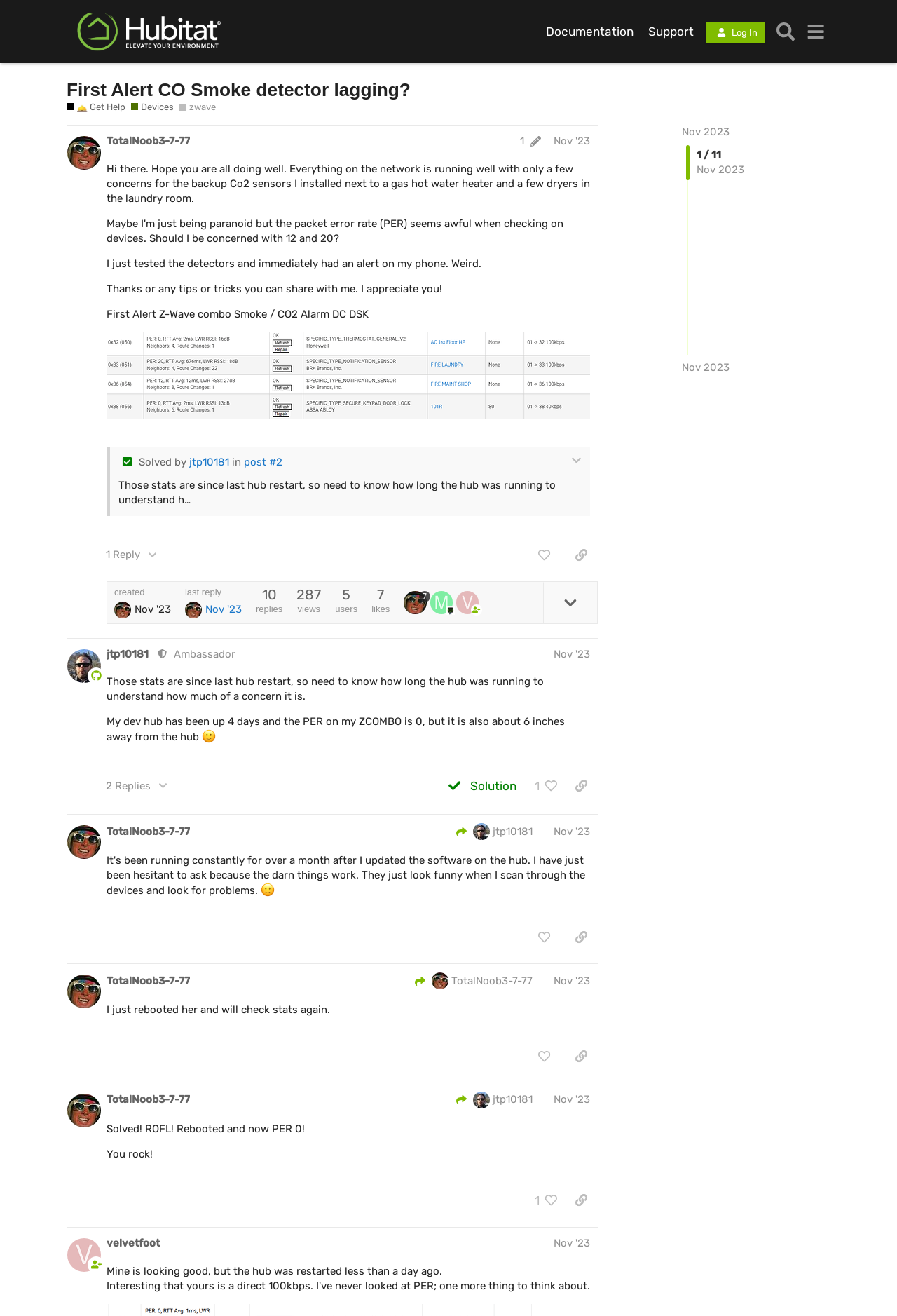Using the element description provided, determine the bounding box coordinates in the format (top-left x, top-left y, bottom-right x, bottom-right y). Ensure that all values are floating point numbers between 0 and 1. Element description: aria-label="menu" title="menu"

[0.892, 0.013, 0.926, 0.035]